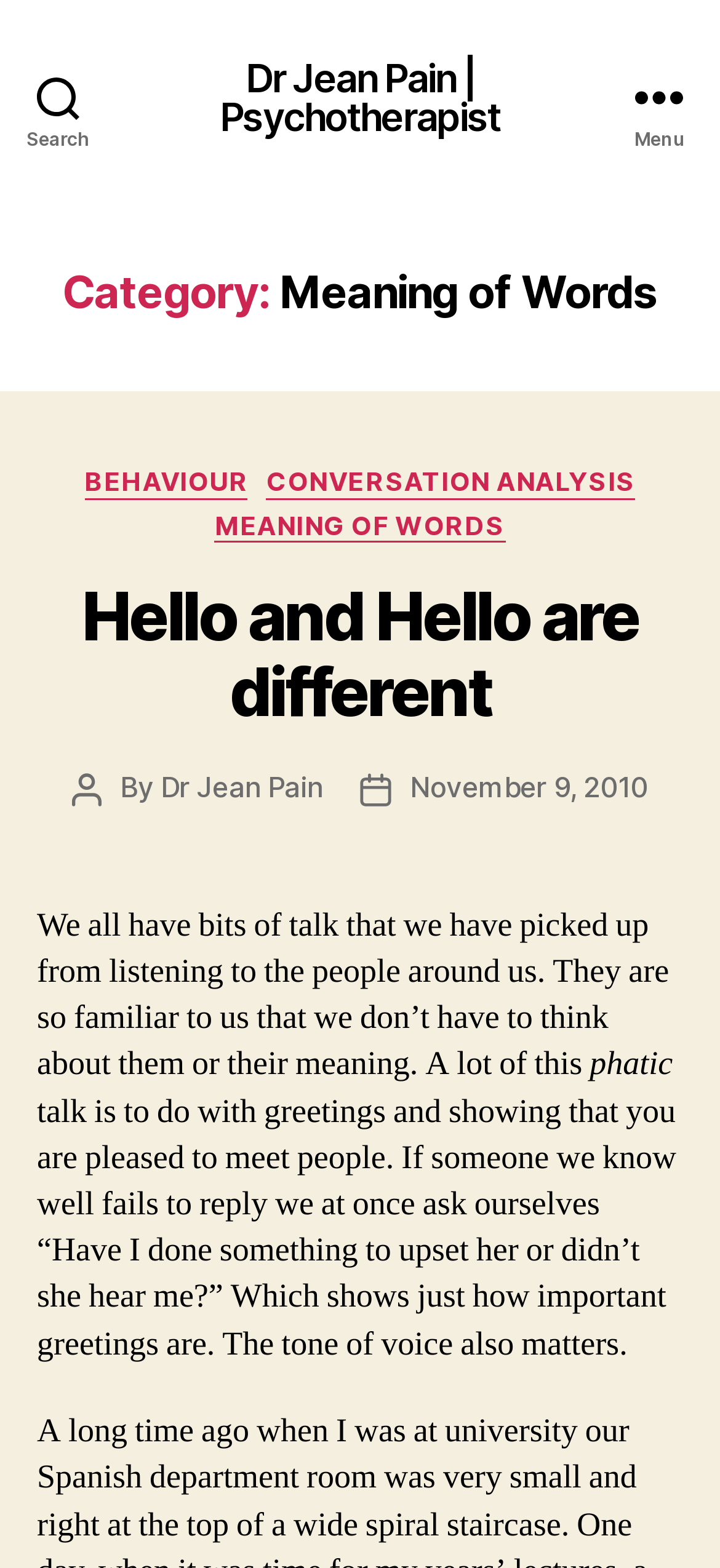Respond with a single word or phrase to the following question:
What is the date of the current post?

November 9, 2010